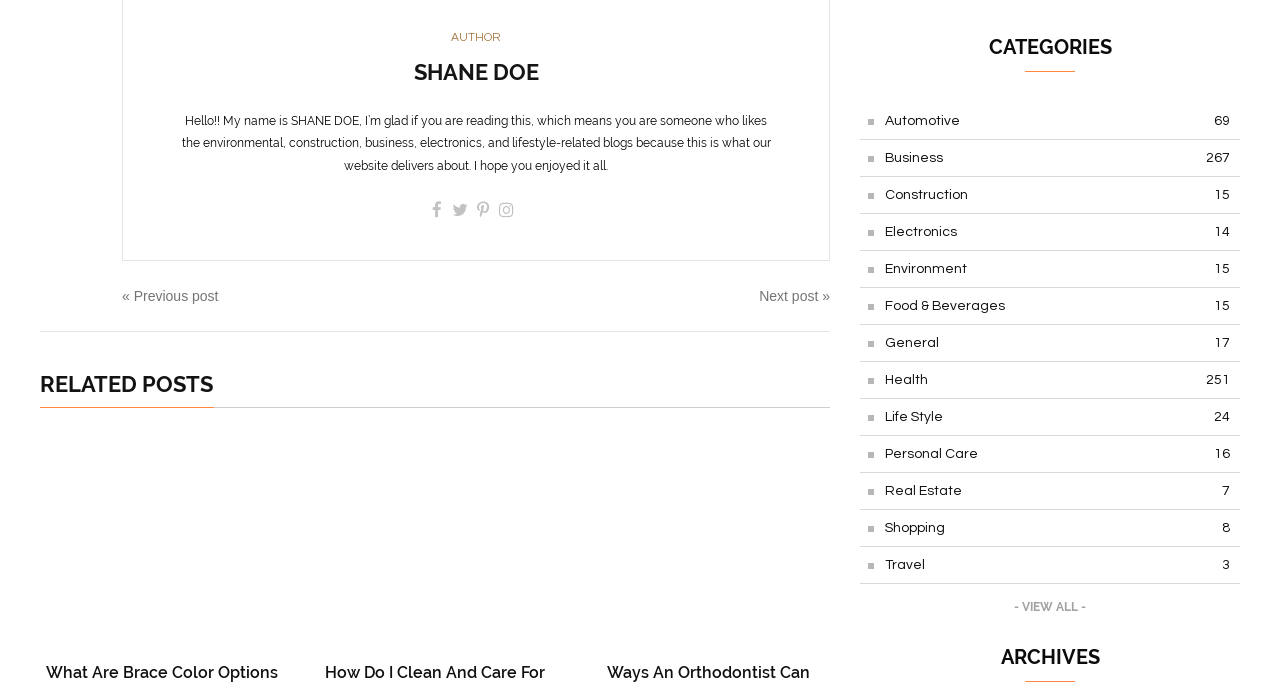Locate the bounding box coordinates of the element I should click to achieve the following instruction: "View all categories".

[0.792, 0.873, 0.848, 0.893]